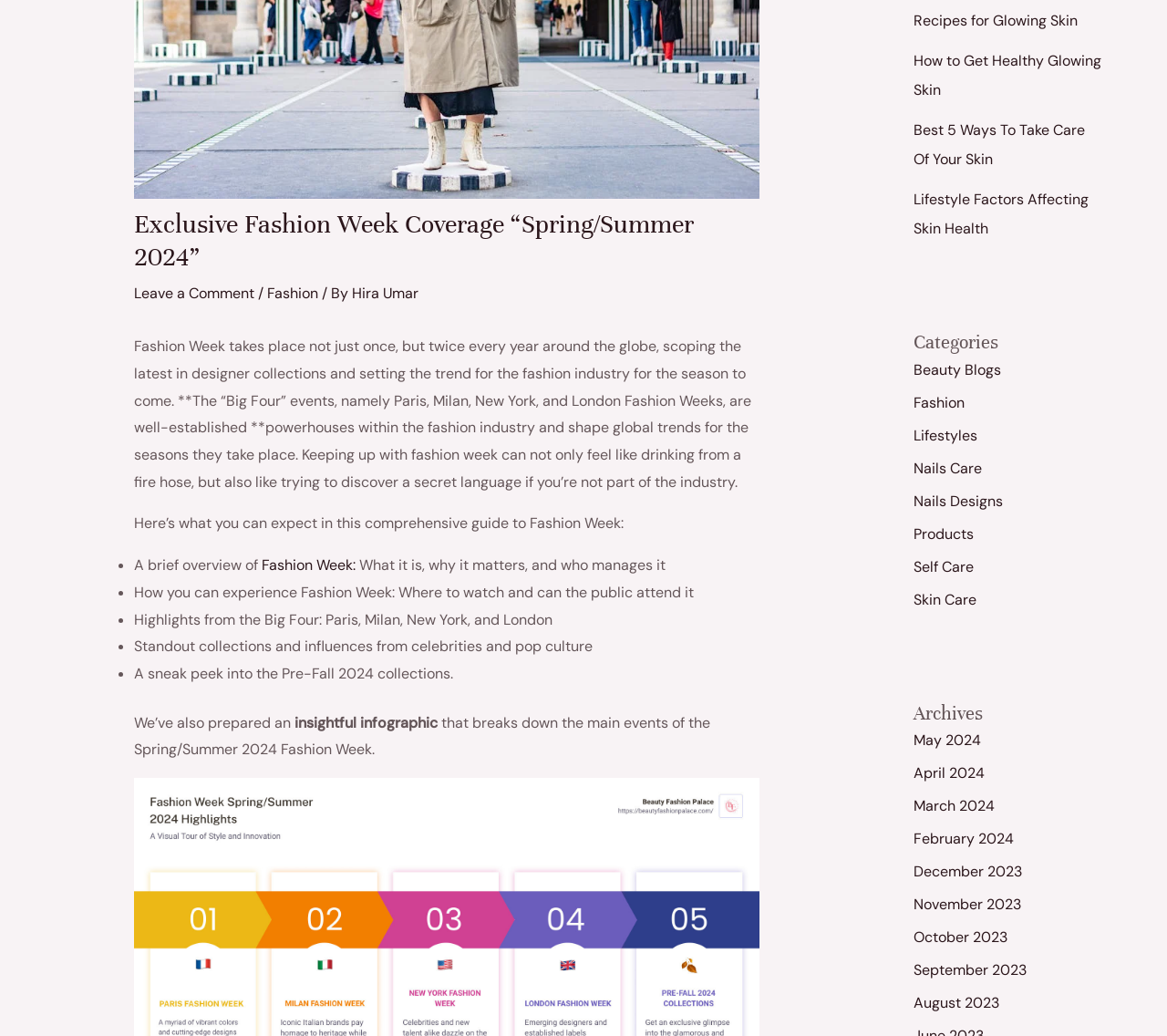Given the webpage screenshot, identify the bounding box of the UI element that matches this description: "November 2023".

[0.783, 0.864, 0.875, 0.882]